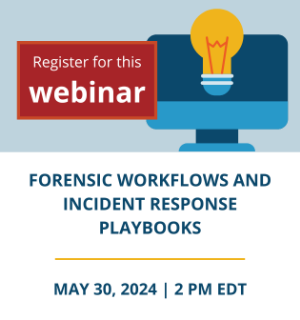Respond to the question below with a concise word or phrase:
What is the purpose of the red box?

To invite viewers to register